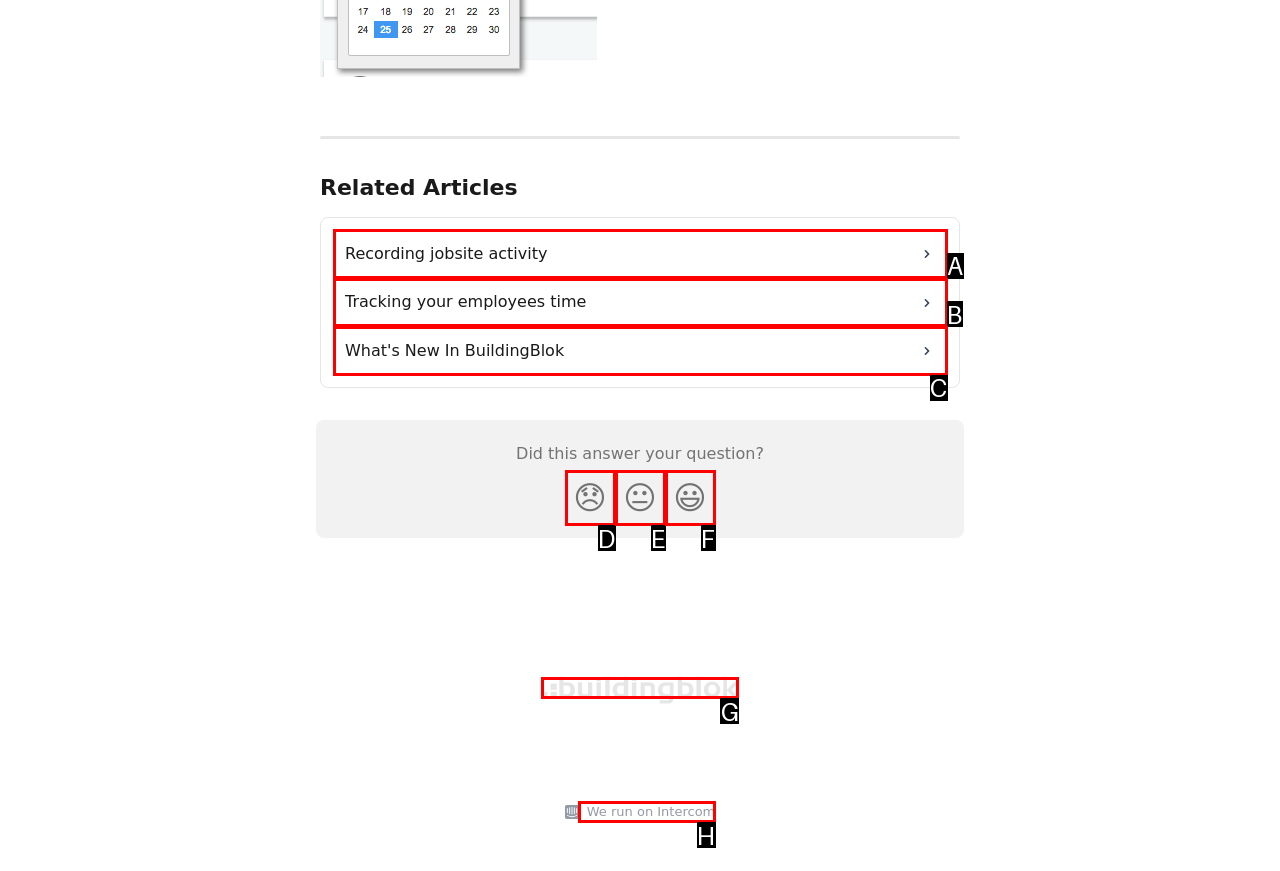Identify which HTML element to click to fulfill the following task: Click on 'BuildingBlok Help Center'. Provide your response using the letter of the correct choice.

G